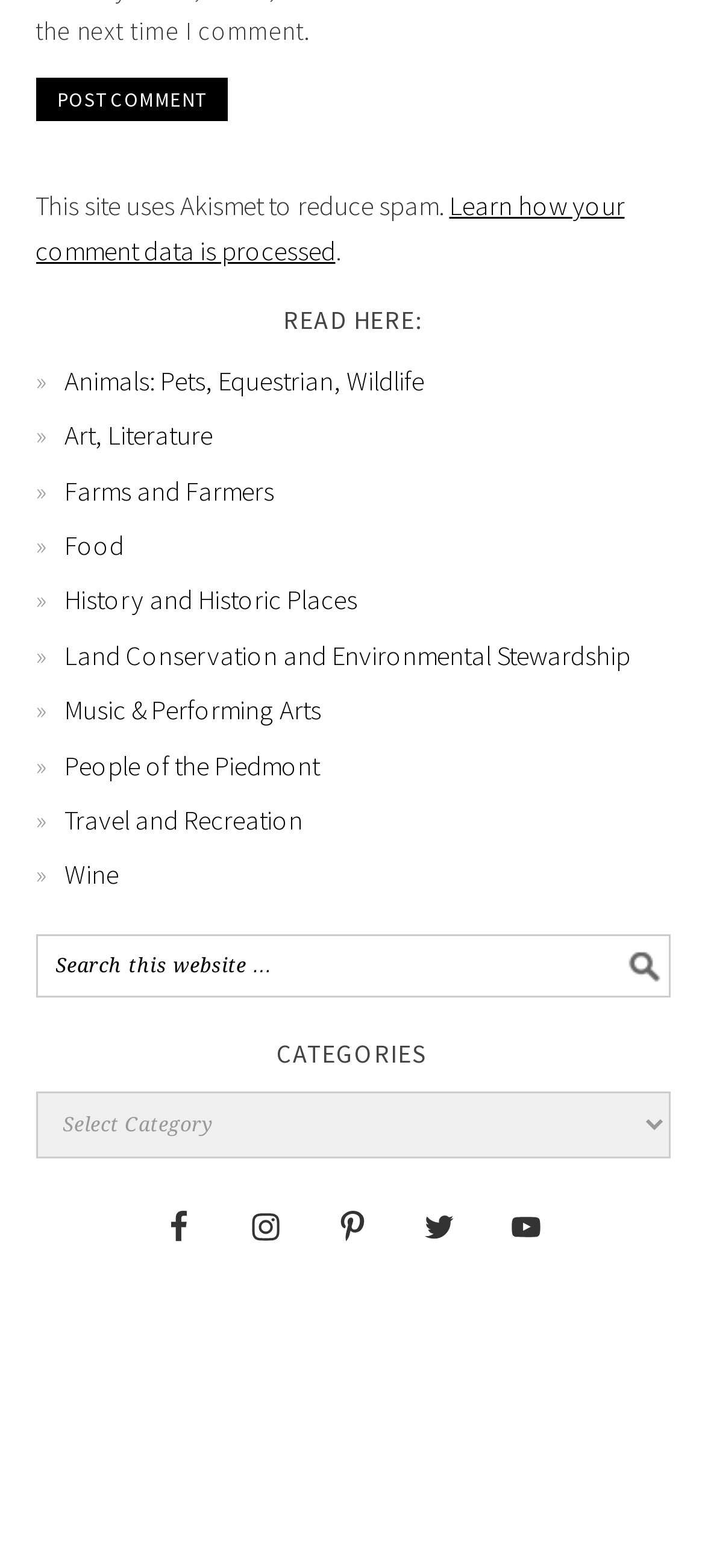Please provide the bounding box coordinates for the element that needs to be clicked to perform the instruction: "Search this website". The coordinates must consist of four float numbers between 0 and 1, formatted as [left, top, right, bottom].

[0.05, 0.596, 0.95, 0.636]